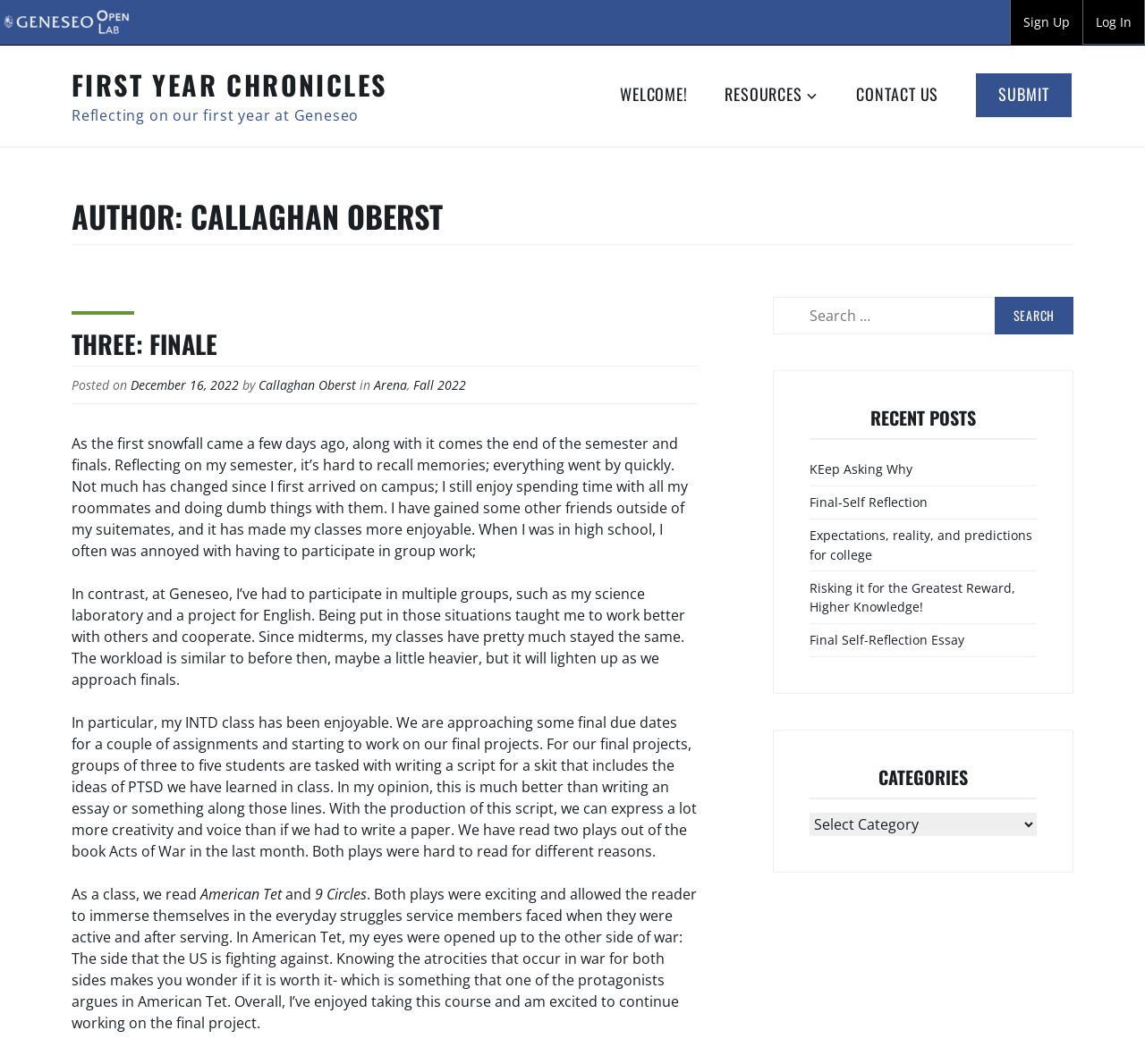Please find the top heading of the webpage and generate its text.

AUTHOR: CALLAGHAN OBERST